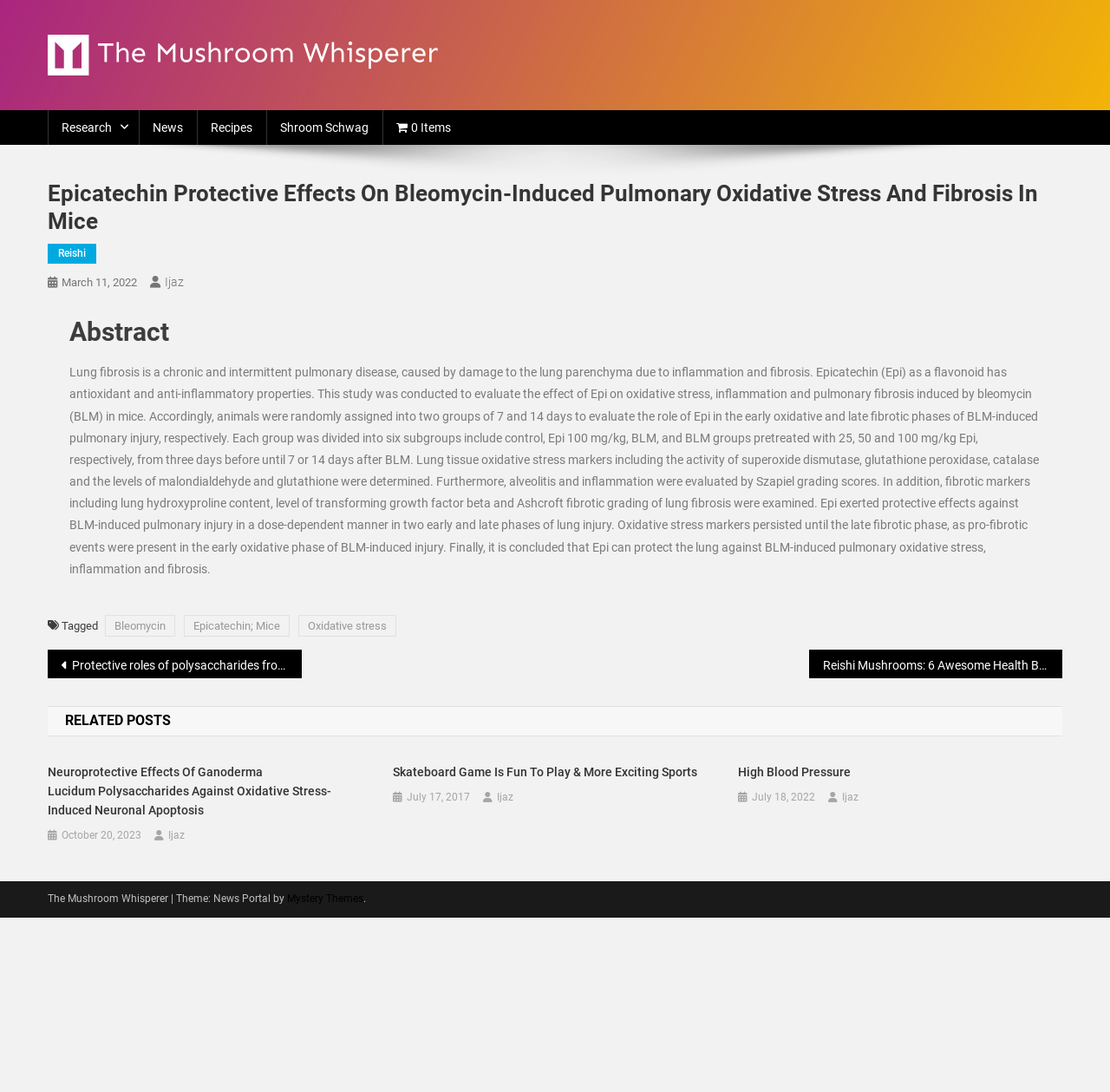Predict the bounding box coordinates for the UI element described as: "Recipes". The coordinates should be four float numbers between 0 and 1, presented as [left, top, right, bottom].

[0.177, 0.101, 0.24, 0.133]